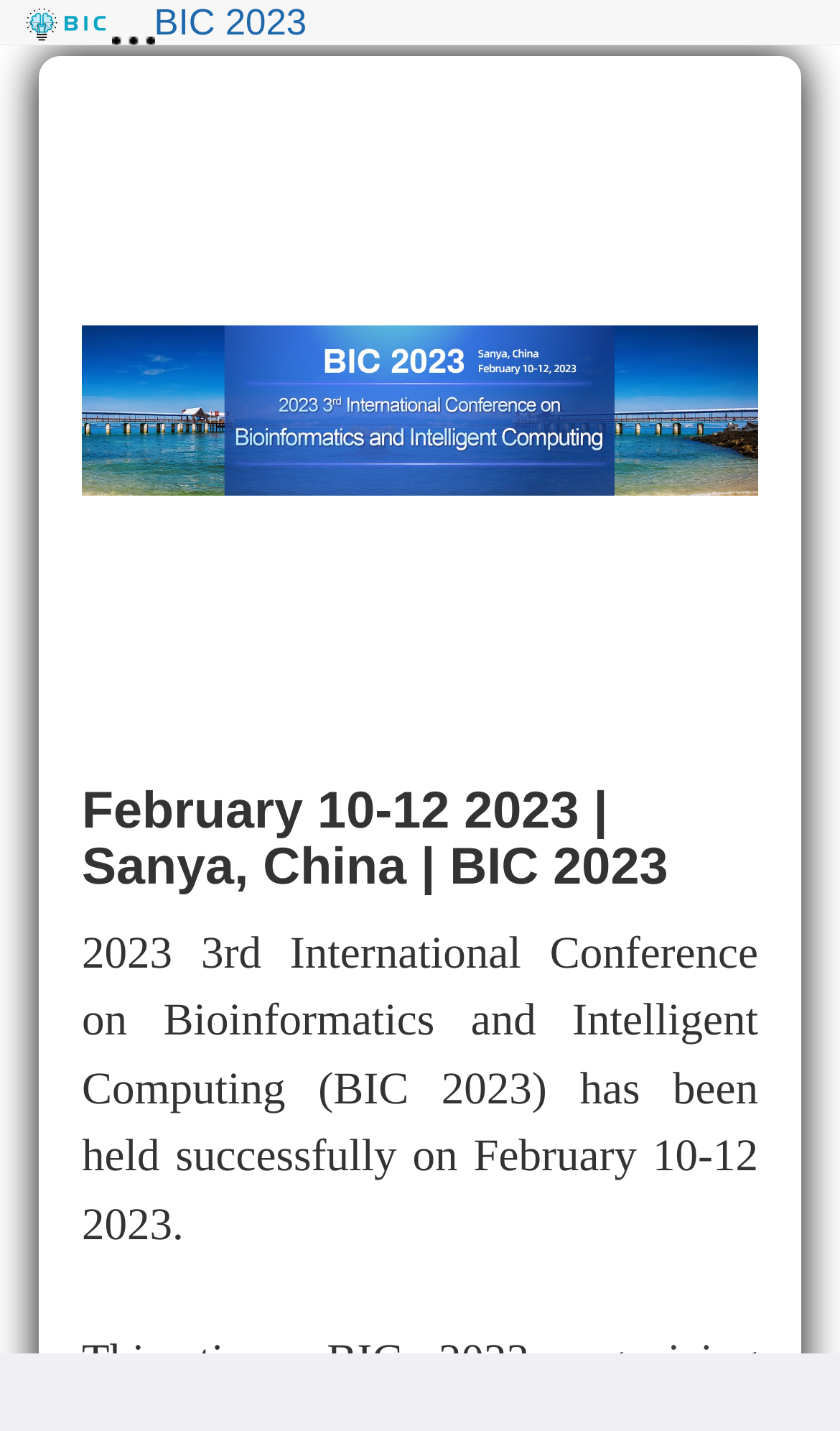Provide a thorough and detailed response to the question by examining the image: 
What is the topic of the conference?

I determined the topic of the conference by reading the text '2023 3rd International Conference on Bioinformatics and Intelligent Computing (BIC 2023)' which explicitly states the topic of the conference.